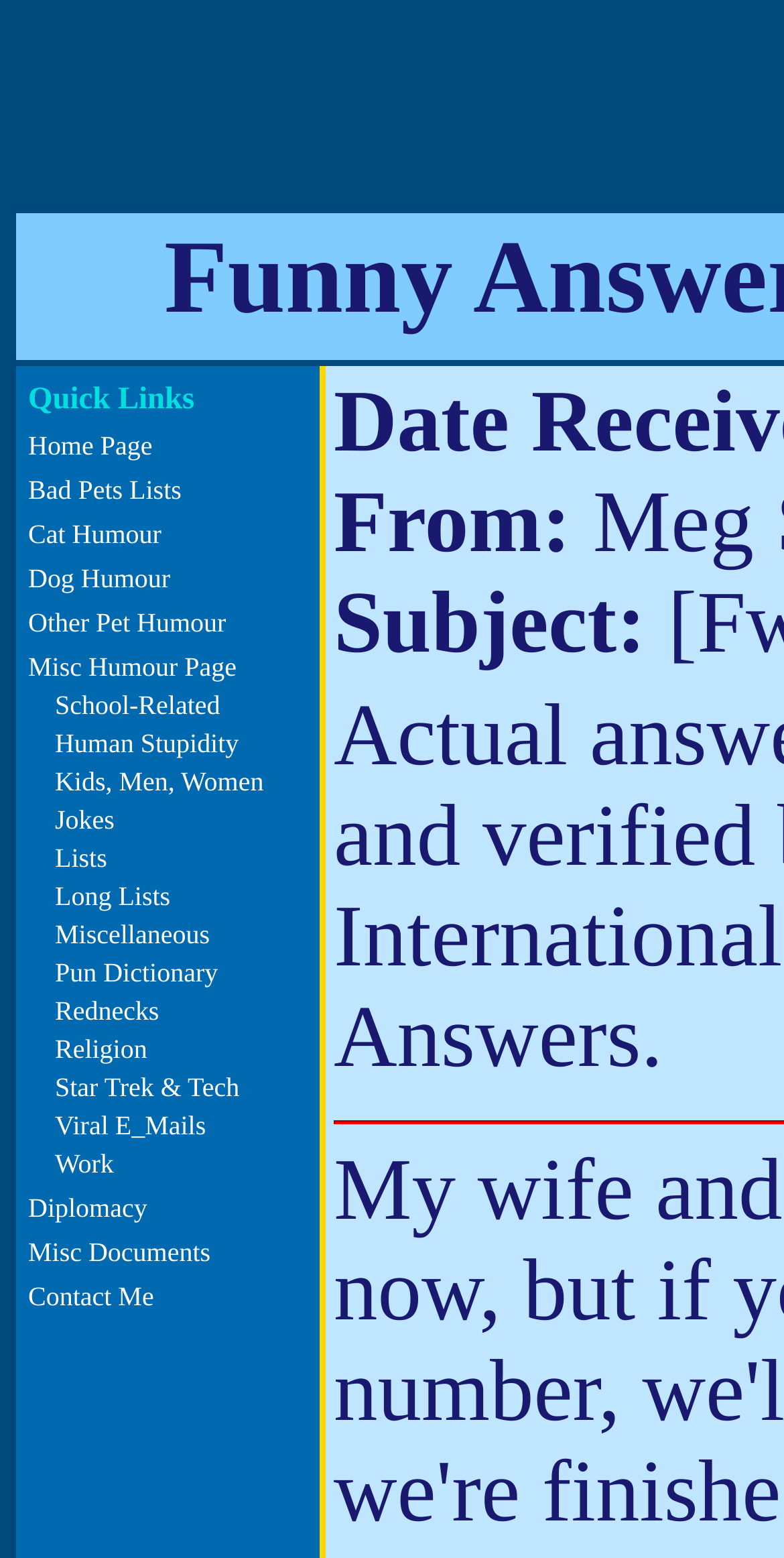Extract the bounding box coordinates of the UI element described: "Jokes". Provide the coordinates in the format [left, top, right, bottom] with values ranging from 0 to 1.

[0.07, 0.488, 0.146, 0.507]